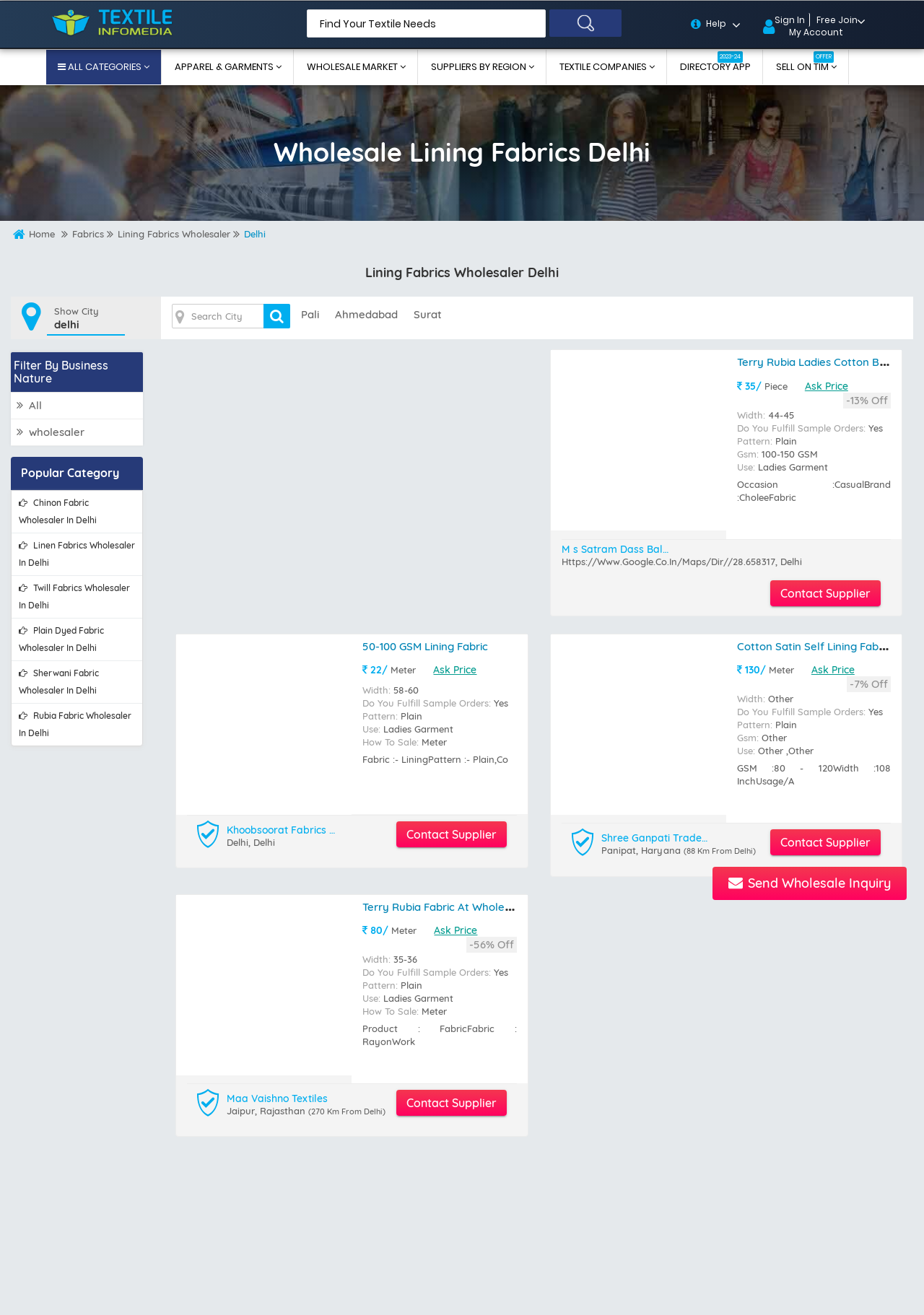Please determine the bounding box coordinates of the element's region to click for the following instruction: "Search for textile needs".

[0.332, 0.007, 0.591, 0.028]